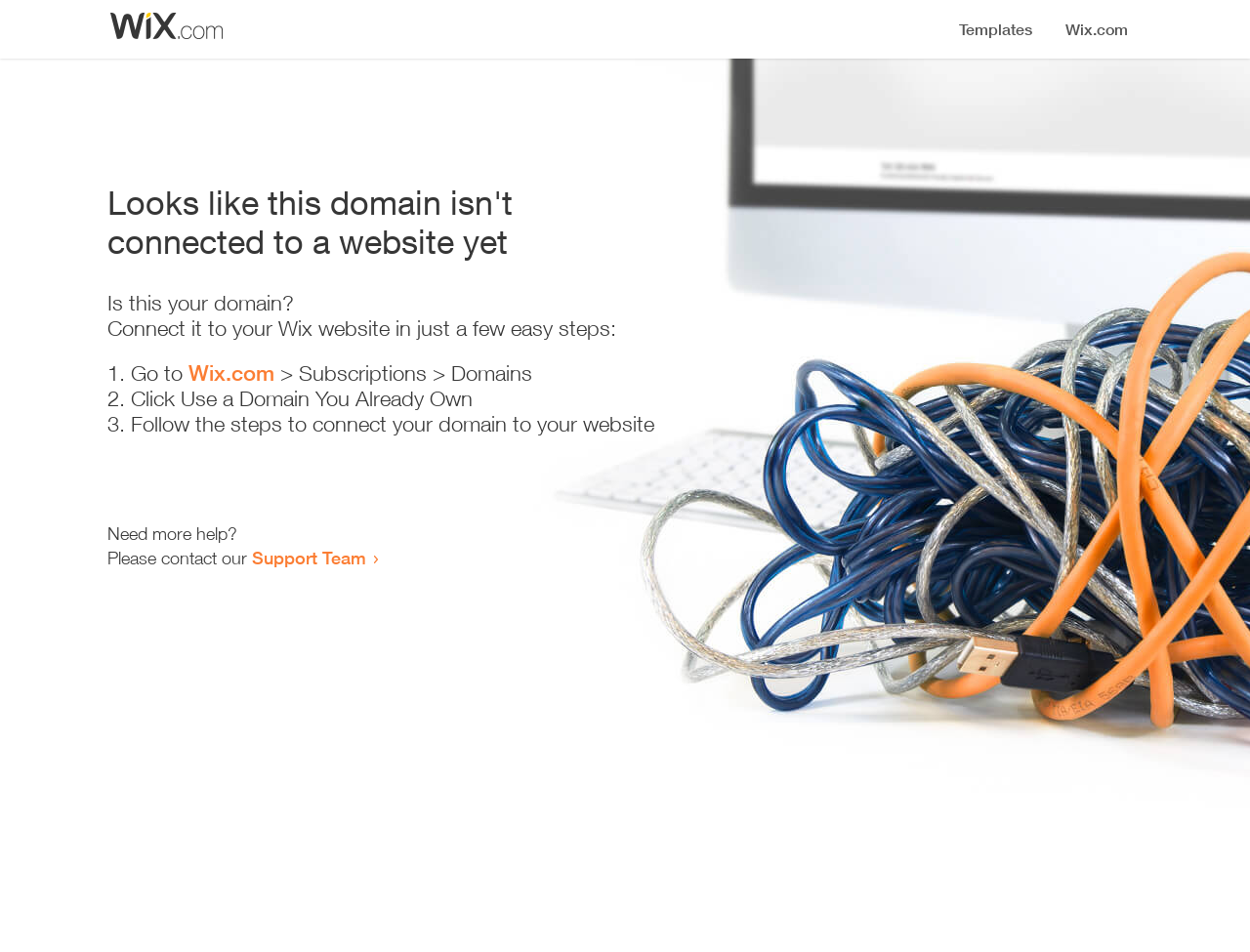Offer a comprehensive description of the webpage’s content and structure.

The webpage appears to be an error page, indicating that a domain is not connected to a website yet. At the top, there is a small image, likely a logo or icon. Below the image, a prominent heading reads "Looks like this domain isn't connected to a website yet". 

Underneath the heading, there is a series of instructions to connect the domain to a Wix website. The instructions are divided into three steps, each marked with a numbered list marker (1., 2., and 3.). The first step involves going to Wix.com, followed by navigating to Subscriptions and then Domains. The second step is to click "Use a Domain You Already Own", and the third step is to follow the instructions to connect the domain to the website.

To the right of the instructions, there is a small section with a message "Need more help?" and an option to contact the Support Team via a link. Overall, the webpage is simple and focused on providing guidance to resolve the domain connection issue.